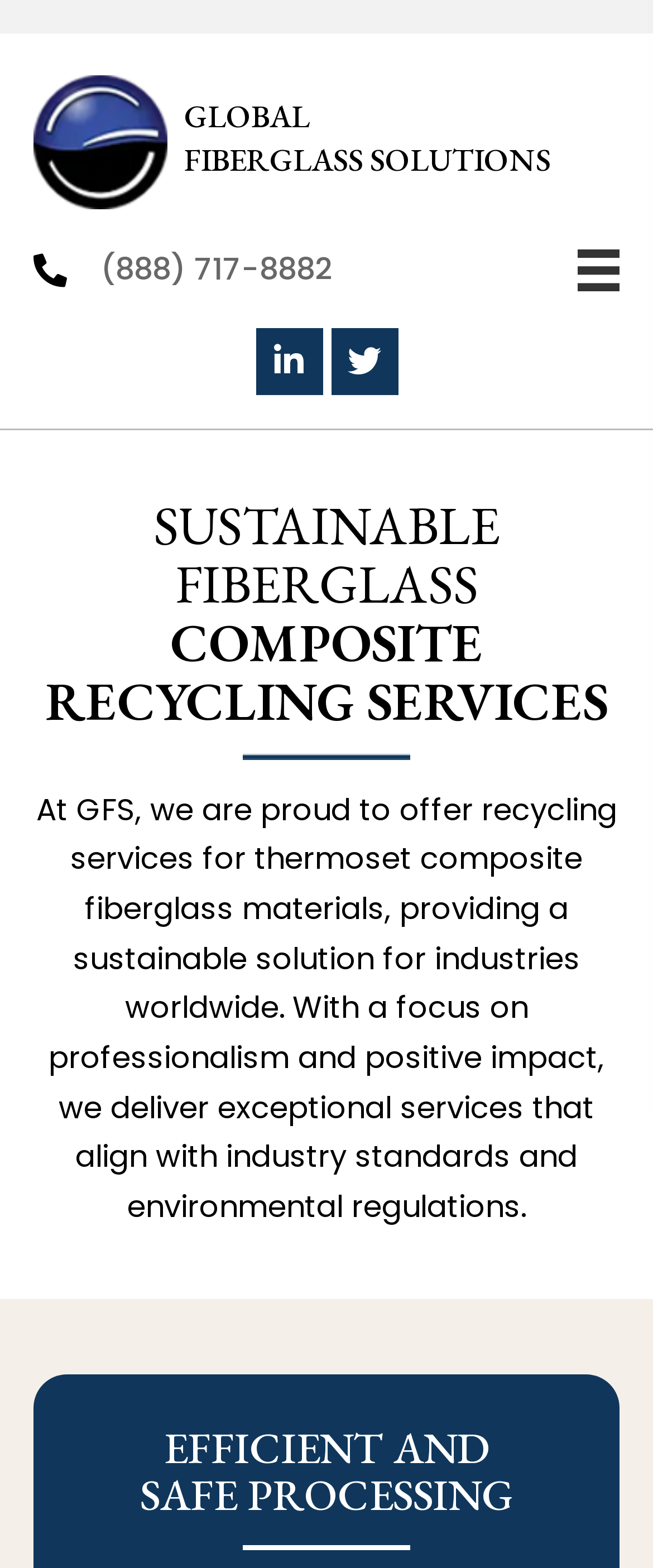What is the main service offered by the company? Using the information from the screenshot, answer with a single word or phrase.

recycling services